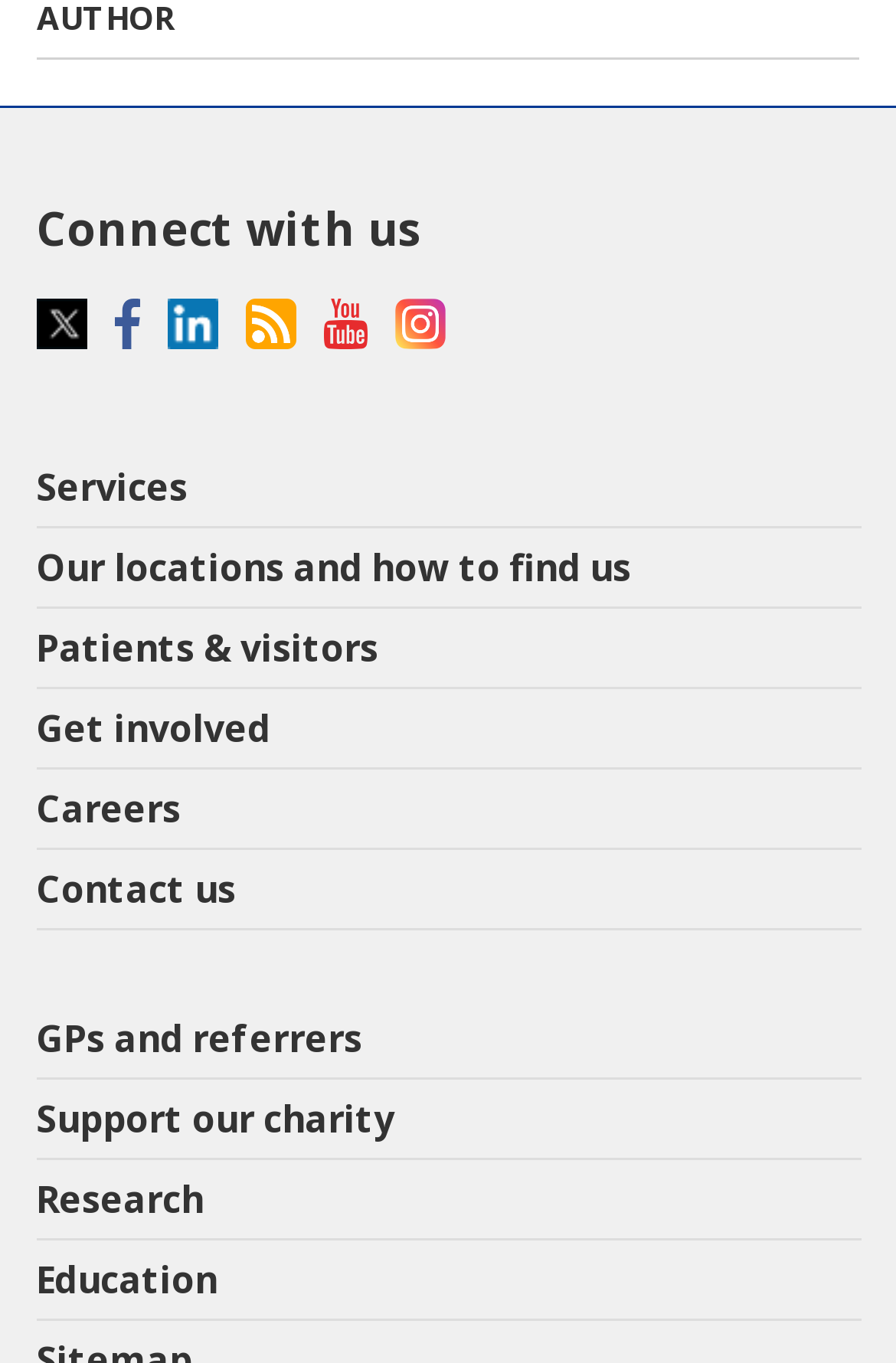Based on the element description Support our charity, identify the bounding box of the UI element in the given webpage screenshot. The coordinates should be in the format (top-left x, top-left y, bottom-right x, bottom-right y) and must be between 0 and 1.

[0.04, 0.792, 0.96, 0.849]